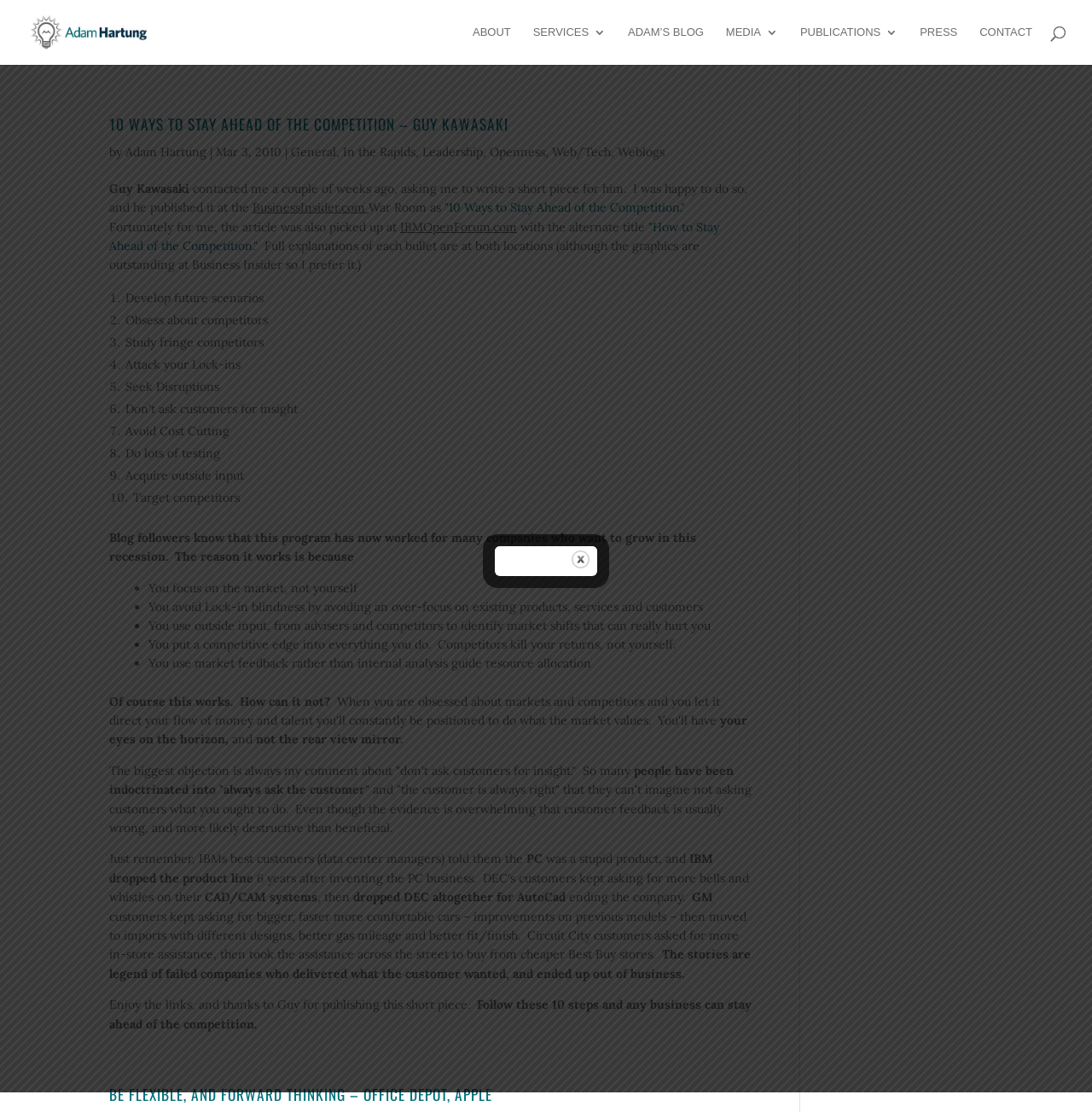Highlight the bounding box coordinates of the region I should click on to meet the following instruction: "read 10 WAYS TO STAY AHEAD OF THE COMPETITION article".

[0.1, 0.103, 0.689, 0.128]